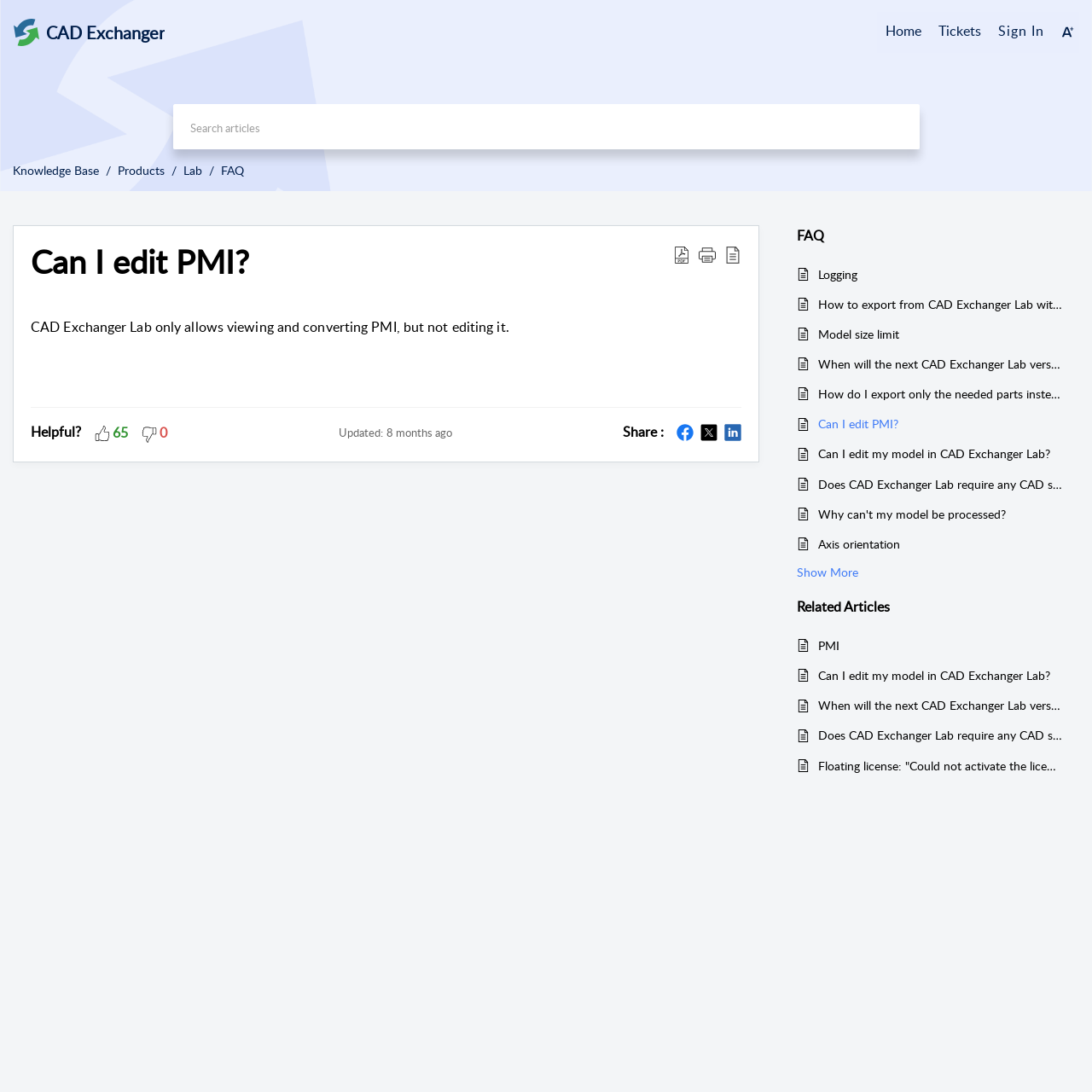Locate the coordinates of the bounding box for the clickable region that fulfills this instruction: "Show More".

[0.73, 0.516, 0.786, 0.533]